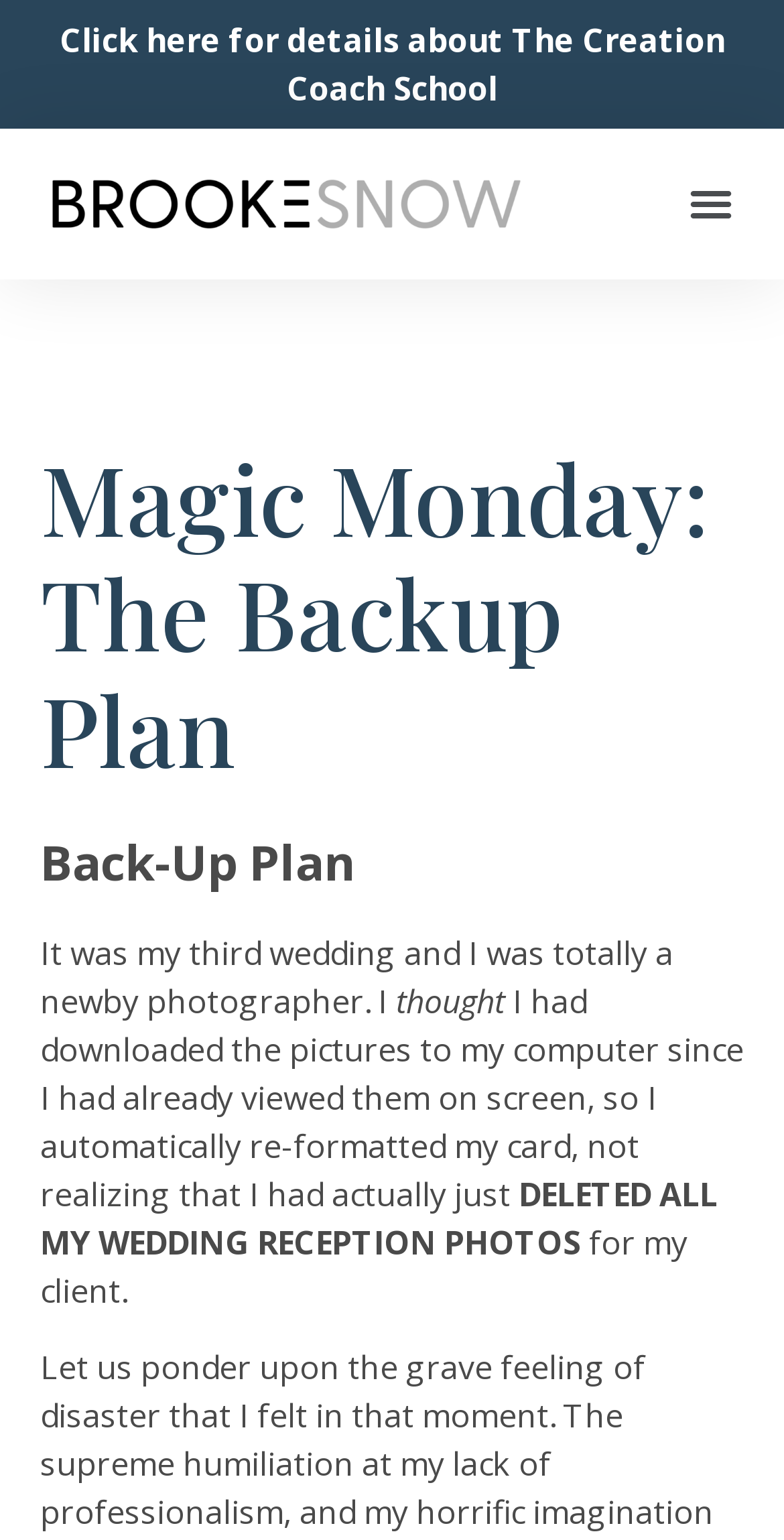Determine the bounding box for the HTML element described here: "Menu". The coordinates should be given as [left, top, right, bottom] with each number being a float between 0 and 1.

[0.864, 0.111, 0.949, 0.154]